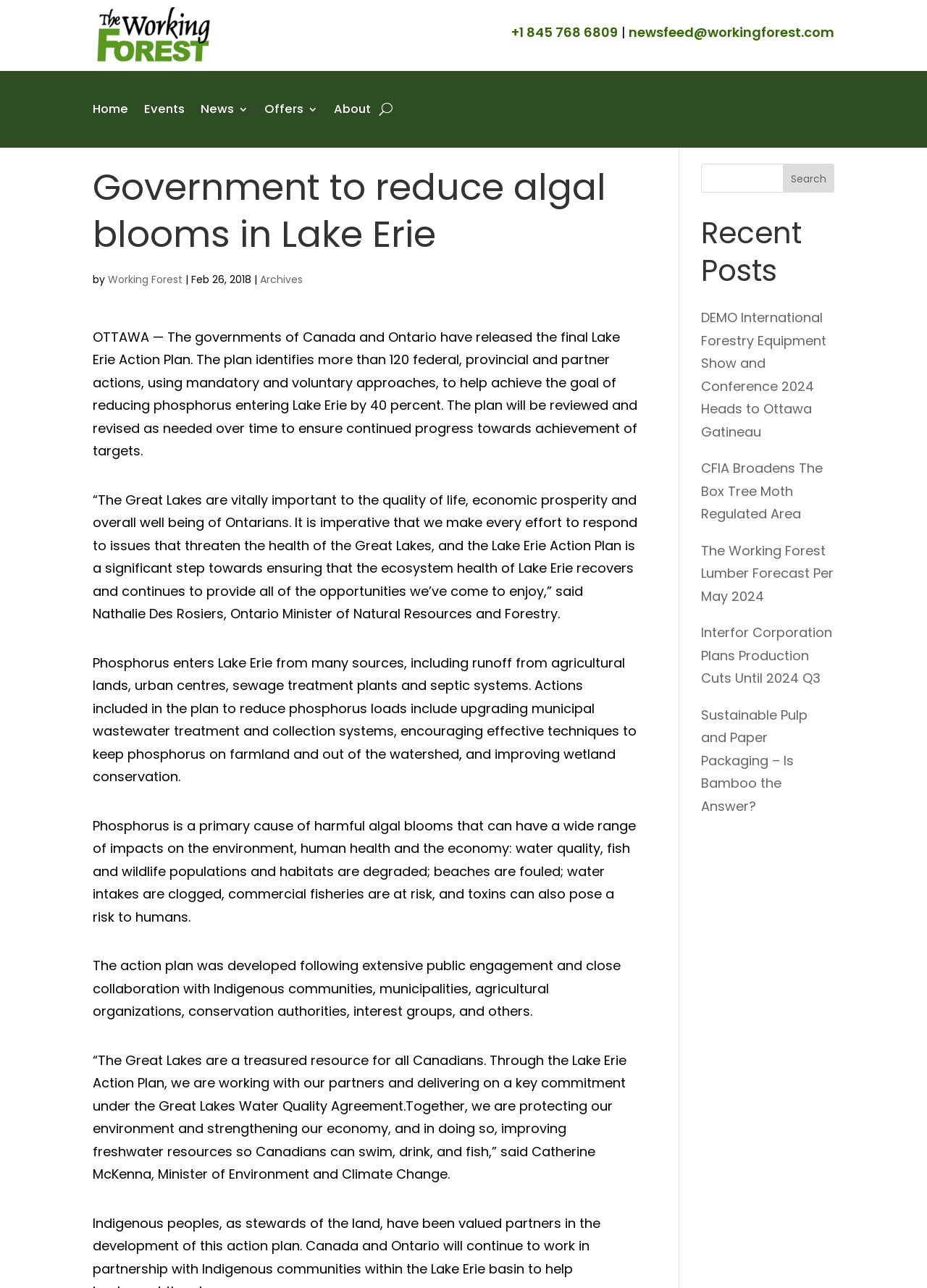From the screenshot, find the bounding box of the UI element matching this description: "Home". Supply the bounding box coordinates in the form [left, top, right, bottom], each a float between 0 and 1.

[0.1, 0.063, 0.138, 0.106]